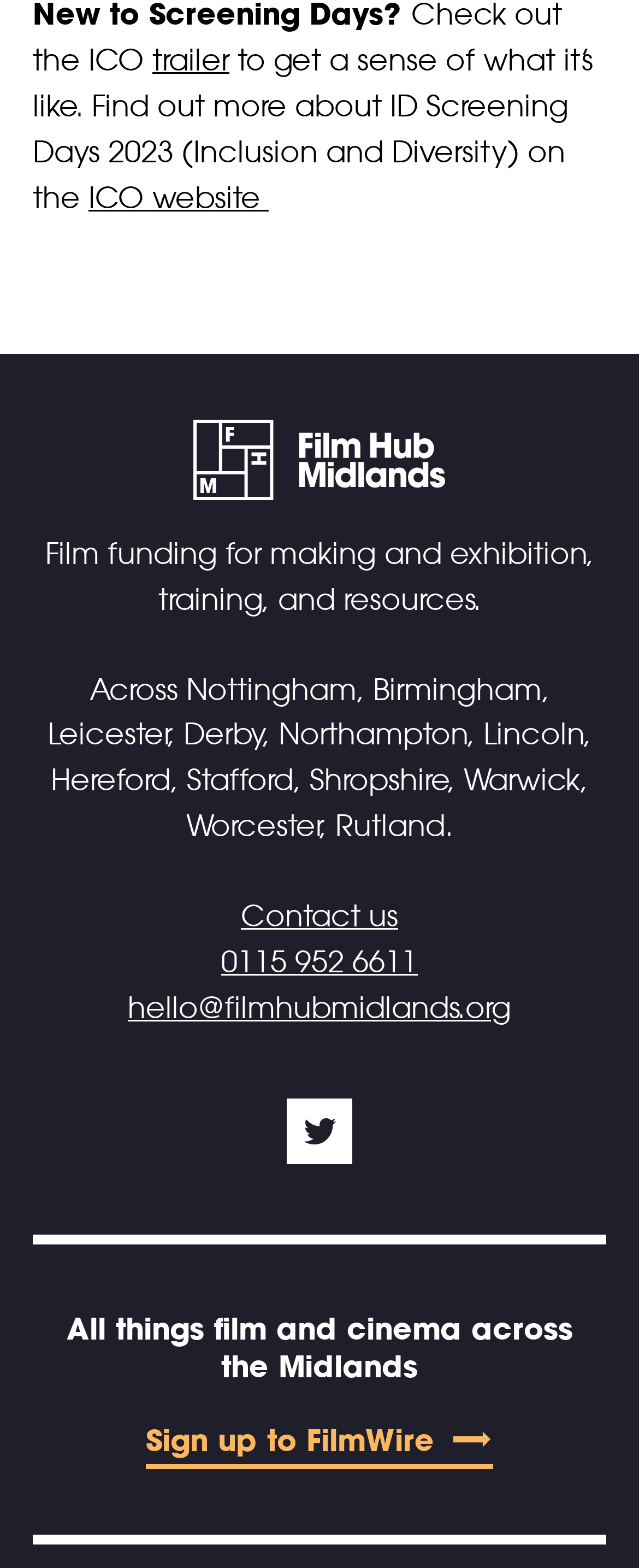Respond to the question below with a single word or phrase:
What is the name of the newsletter?

FilmWire